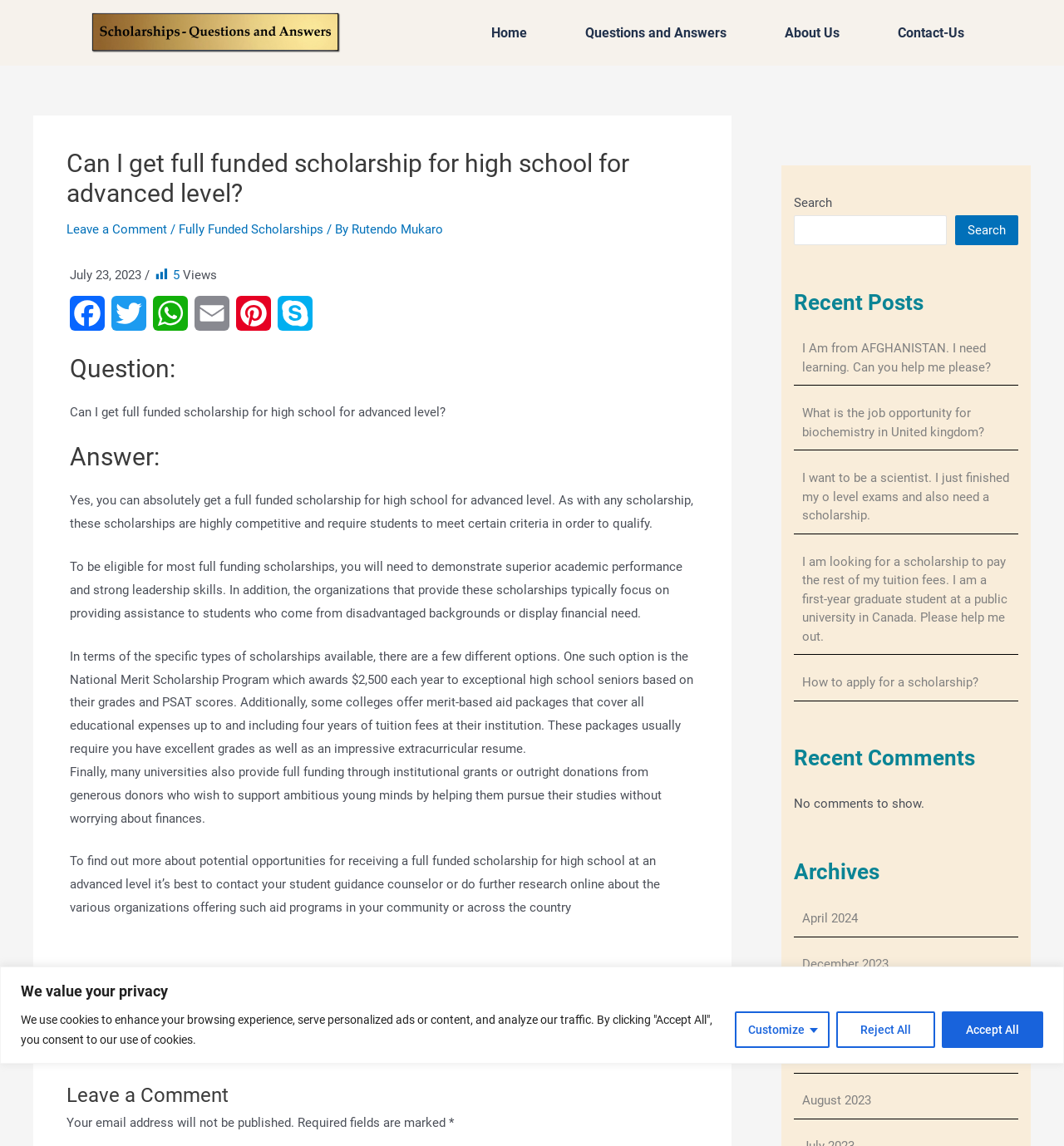Refer to the screenshot and answer the following question in detail:
What is the name of the author of this article?

The name of the author of this article is 'Rutendo Mukaro' which is indicated by the link 'Rutendo Mukaro' in the article section, below the heading 'Can I get full funded scholarship for high school for advanced level?'.